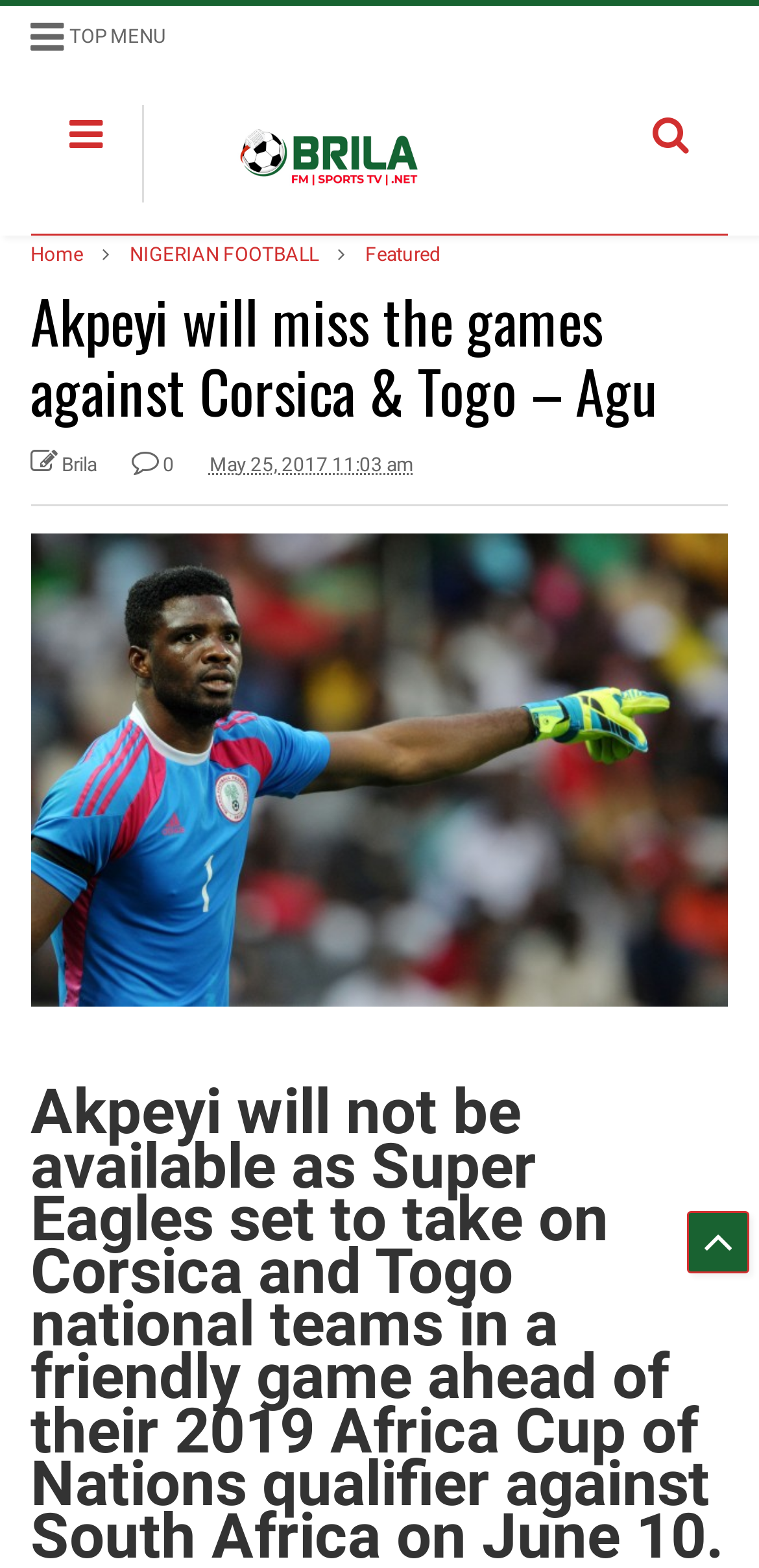Could you indicate the bounding box coordinates of the region to click in order to complete this instruction: "Switch to English language".

None